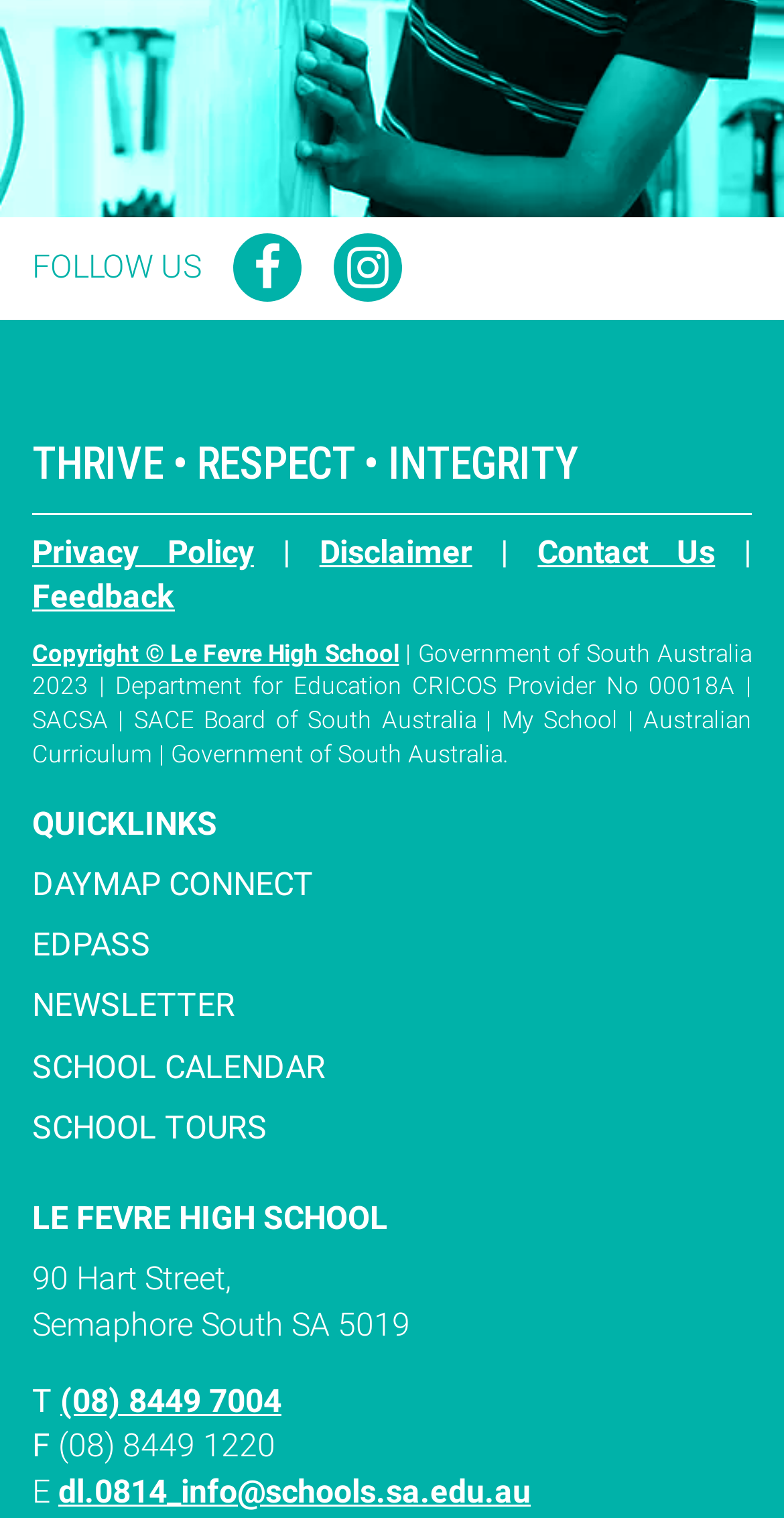Given the description "DayMap Connect", determine the bounding box of the corresponding UI element.

[0.041, 0.568, 0.4, 0.597]